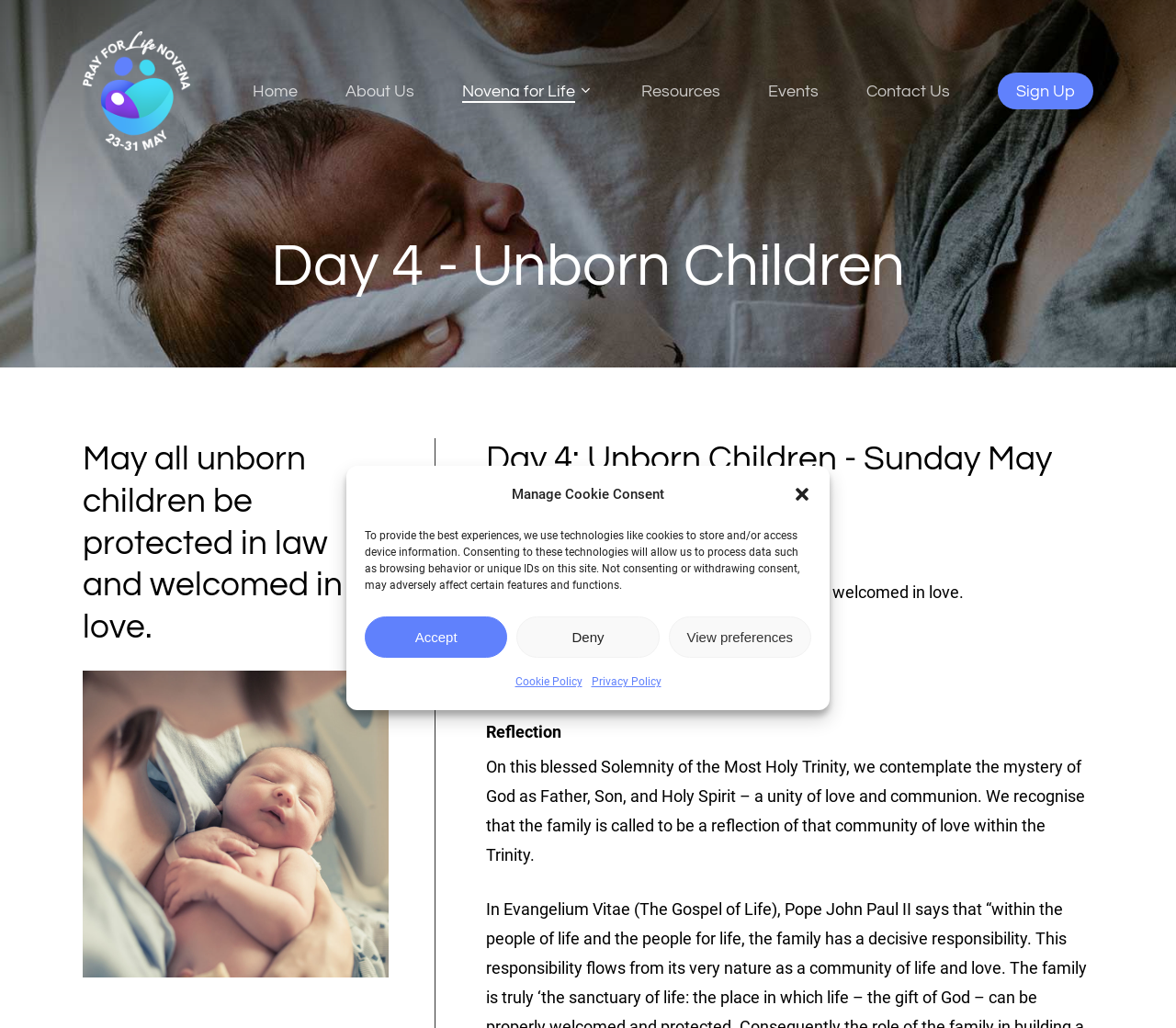Kindly determine the bounding box coordinates for the clickable area to achieve the given instruction: "View all posts".

None